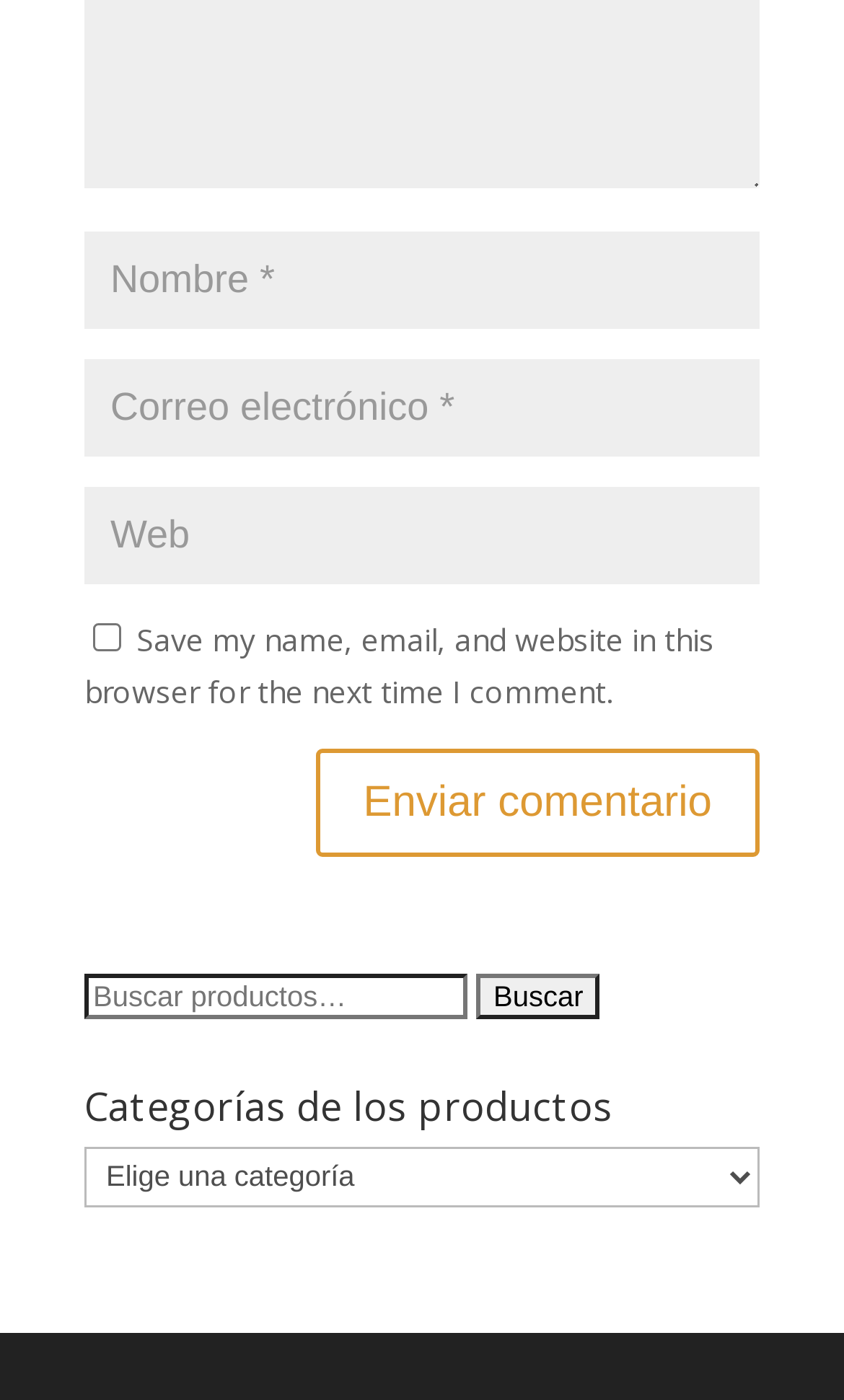What is the purpose of the checkbox?
Ensure your answer is thorough and detailed.

The checkbox has a label 'Save my name, email, and website in this browser for the next time I comment.', indicating that its purpose is to allow users to save their comment information for future use.